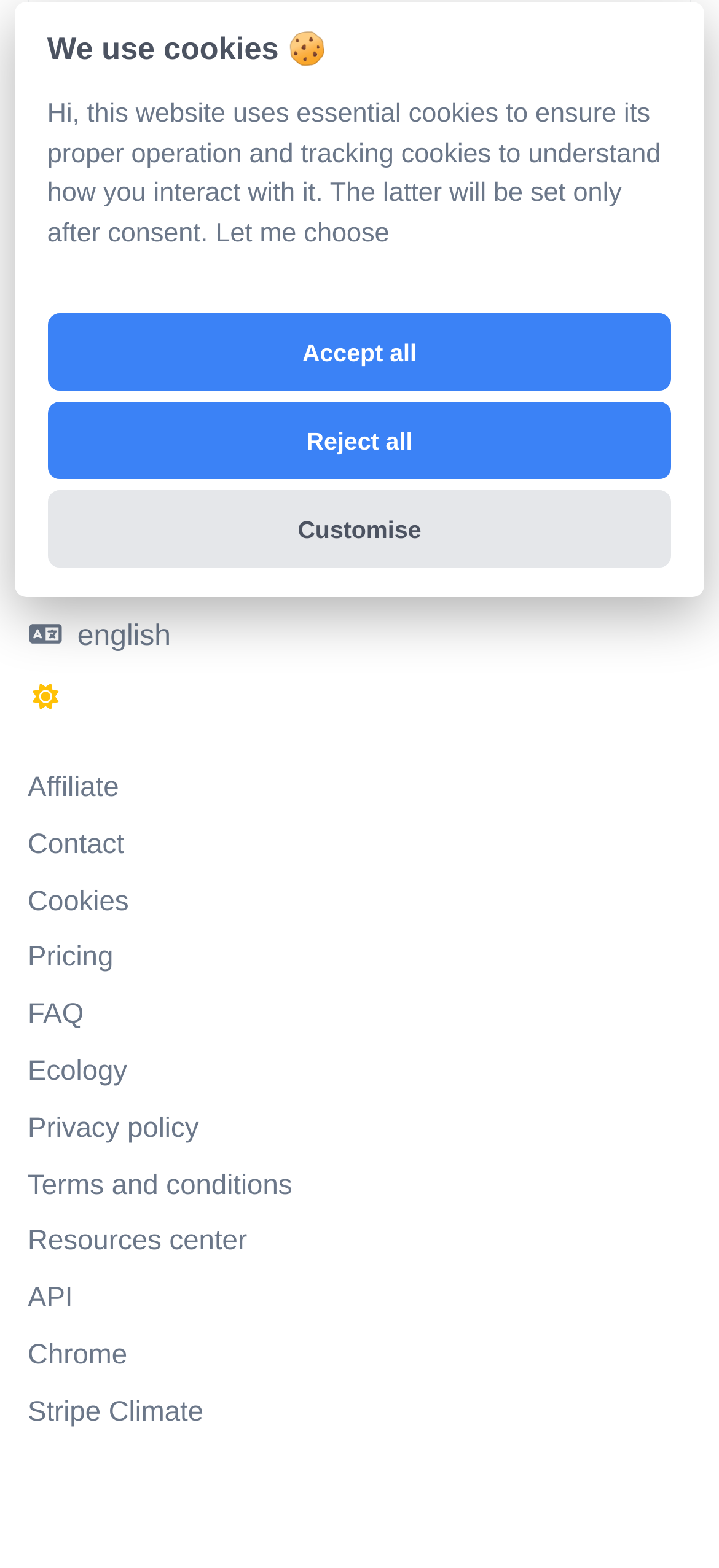Provide the bounding box for the UI element matching this description: "Reject all".

[0.066, 0.256, 0.934, 0.306]